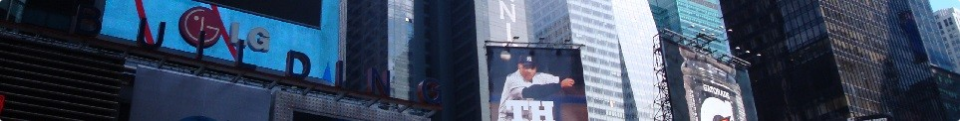Offer a detailed narrative of the image.

The image captures a vibrant and dynamic view of Times Square in New York City, showcasing the iconic blend of towering skyscrapers and bright, colorful advertisements that characterize this bustling intersection. Prominent in the foreground, the word "B U I L D I N G" is displayed in large, eye-catching letters, while various digital displays and billboards illuminate the scene with vivid colors and moving graphics. The backdrop consists of a mix of modern glass and steel buildings, typical of the city's architectural style, reflecting the energetic atmosphere of Times Square. The image encapsulates the essence of urban life, filled with commercial activity and the constant flow of people, making it a quintessential representation of one of the world's most famous cityscapes.